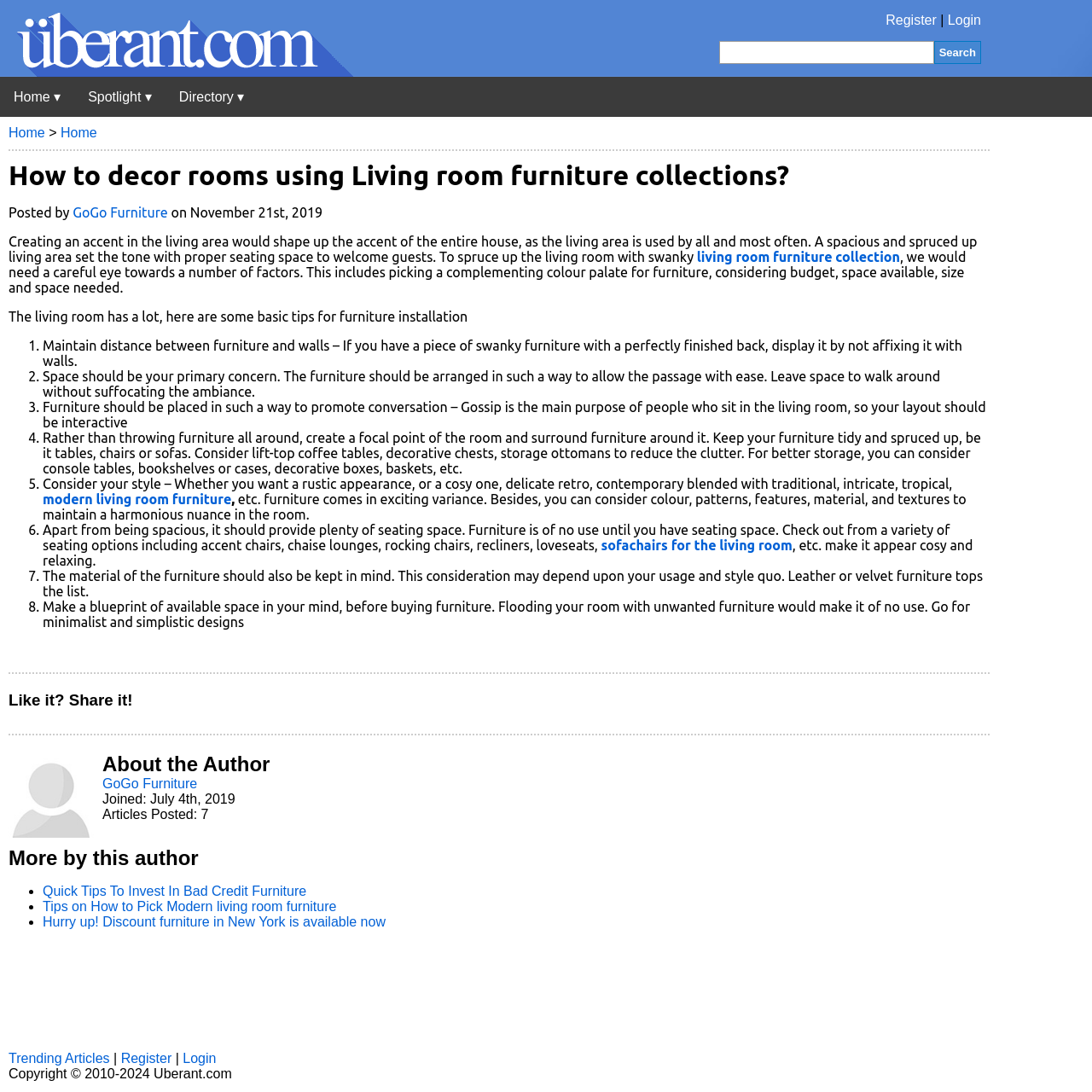Highlight the bounding box coordinates of the element you need to click to perform the following instruction: "Login to your account."

[0.868, 0.012, 0.898, 0.025]